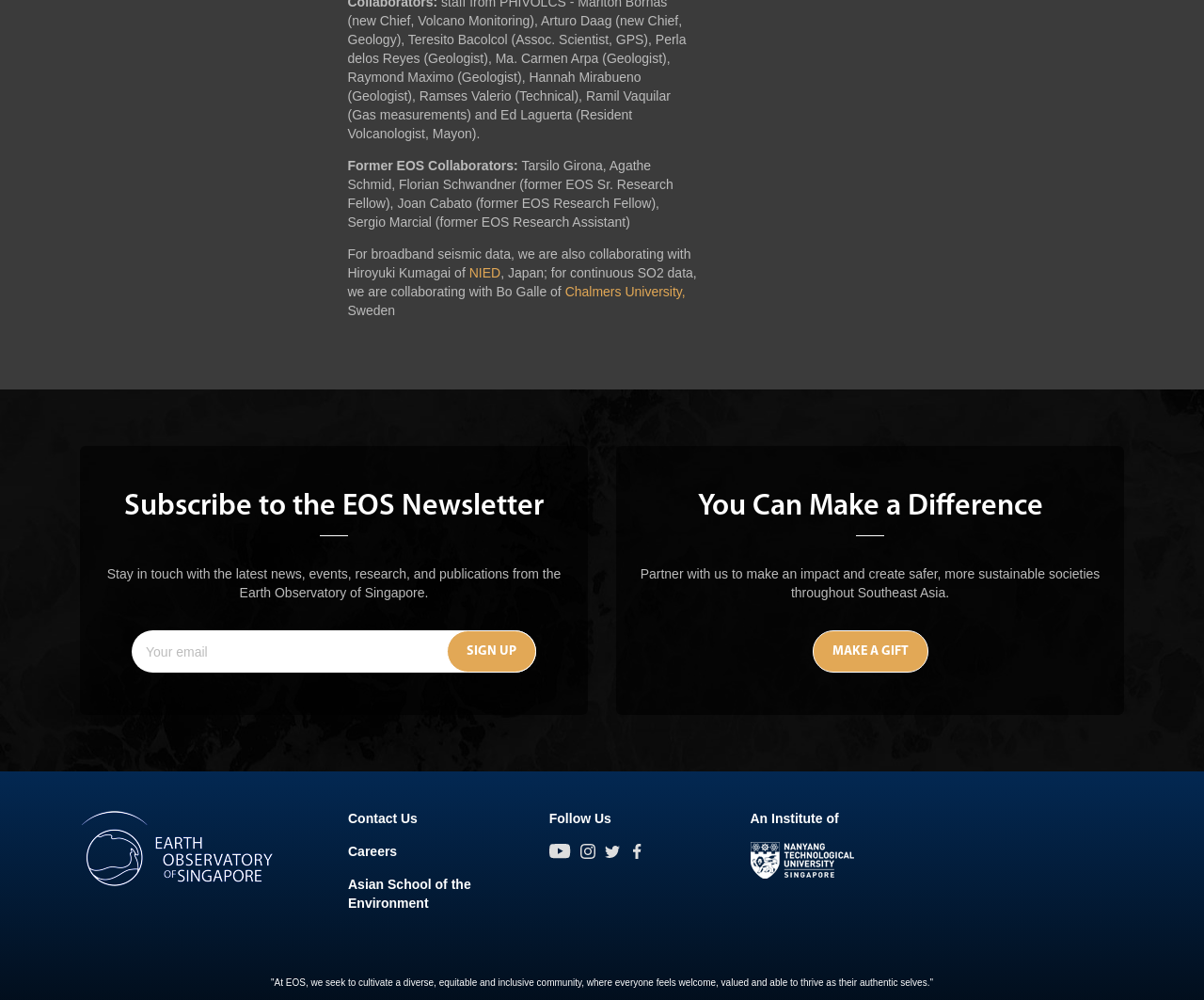How many collaborators are mentioned?
We need a detailed and exhaustive answer to the question. Please elaborate.

I counted the number of collaborators mentioned in the text 'Former EOS Collaborators:' which are Tarsilo Girona, Agathe Schmid, Florian Schwandner, Joan Cabato, and Sergio Marcial.